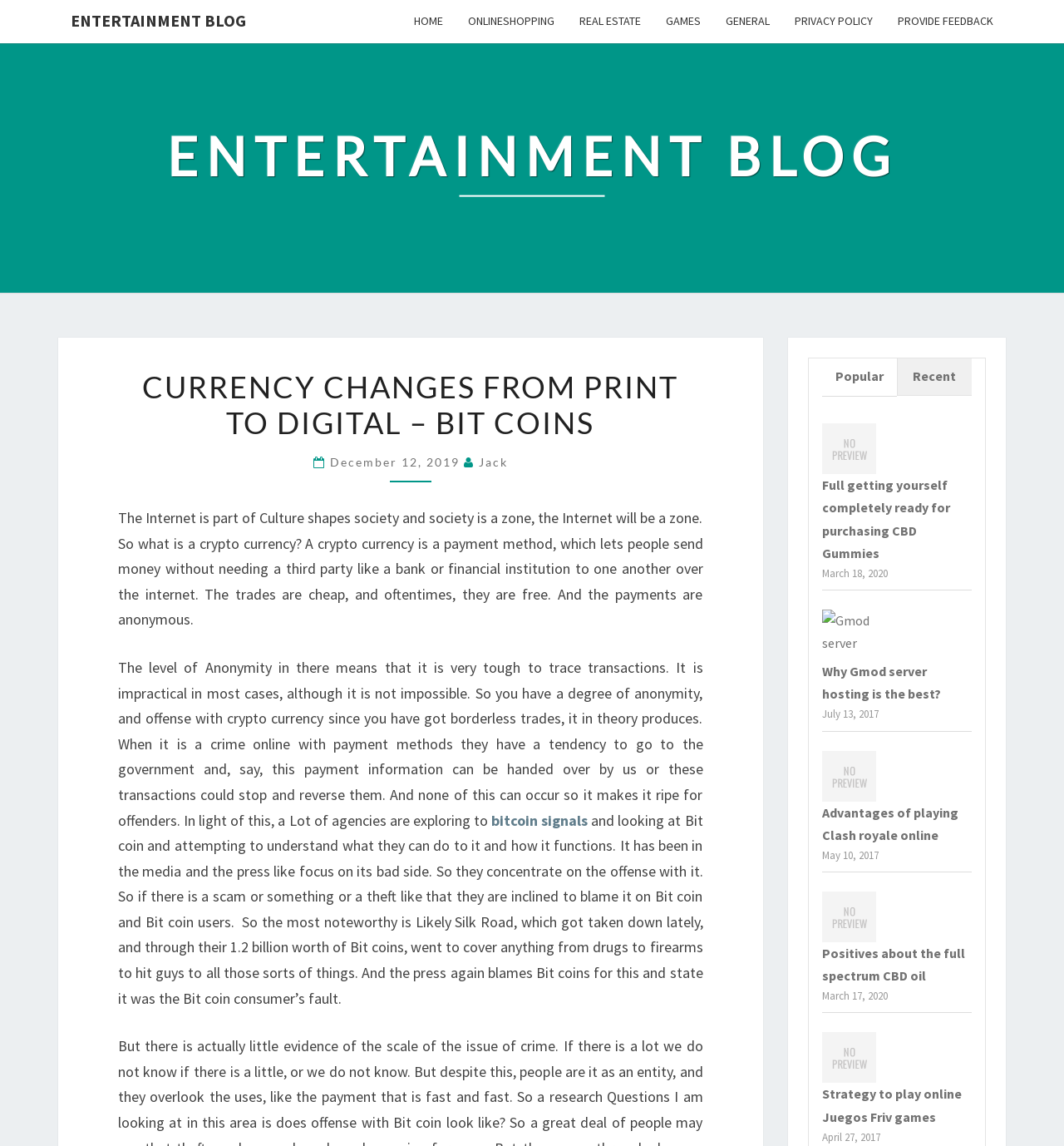What is the name of the online game mentioned in the post?
Look at the image and answer with only one word or phrase.

Clash royale